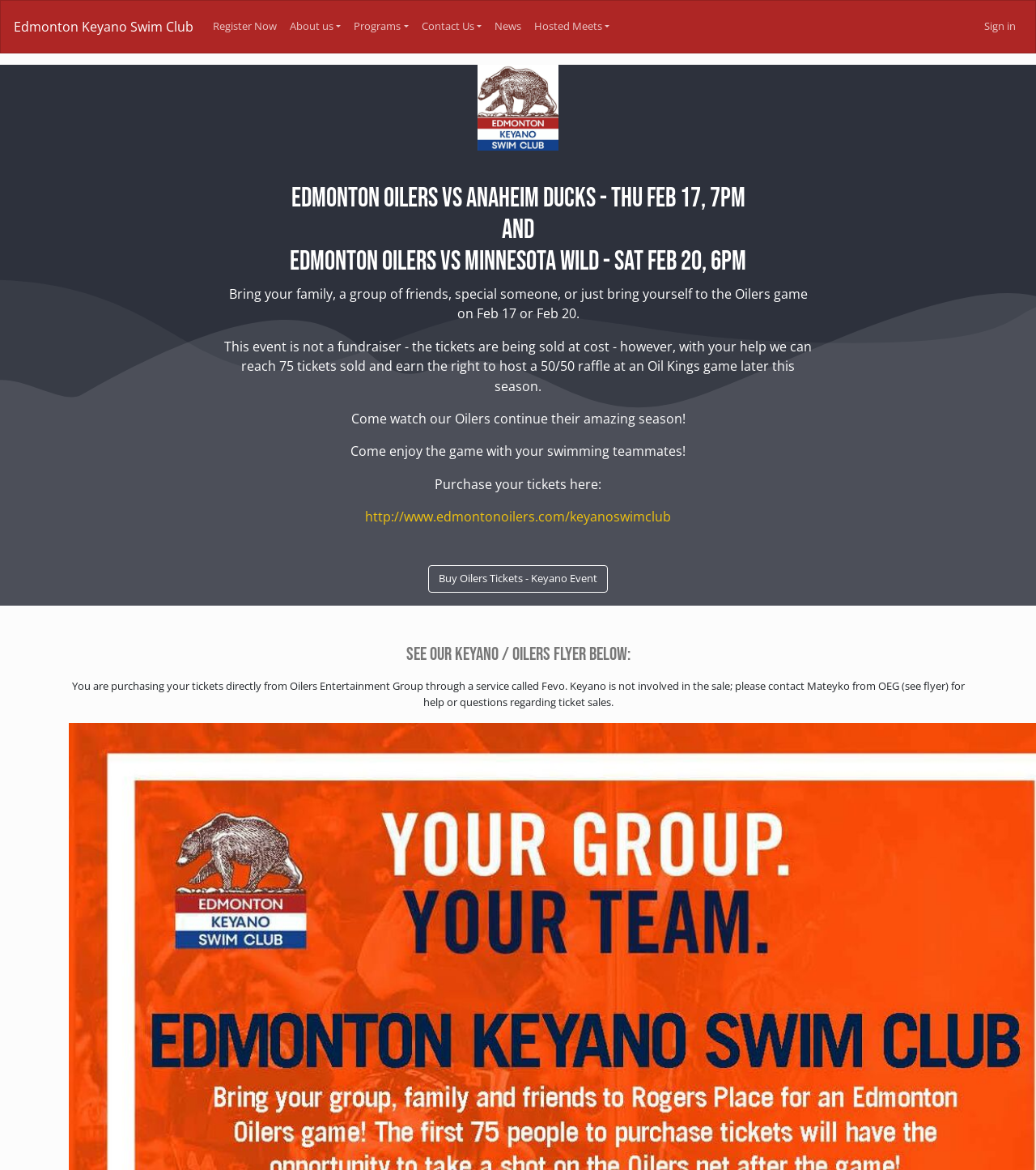How many Oilers games are mentioned?
Carefully analyze the image and provide a detailed answer to the question.

I found the answer by looking at the heading element that says 'Edmonton Oilers vs Anaheim duckS - Thu Feb 17, 7pm and edmonton oilers vs minnesota wild - sat feb 20, 6pm'. This heading mentions two Oilers games, one on Thu Feb 17 and another on Sat Feb 20.